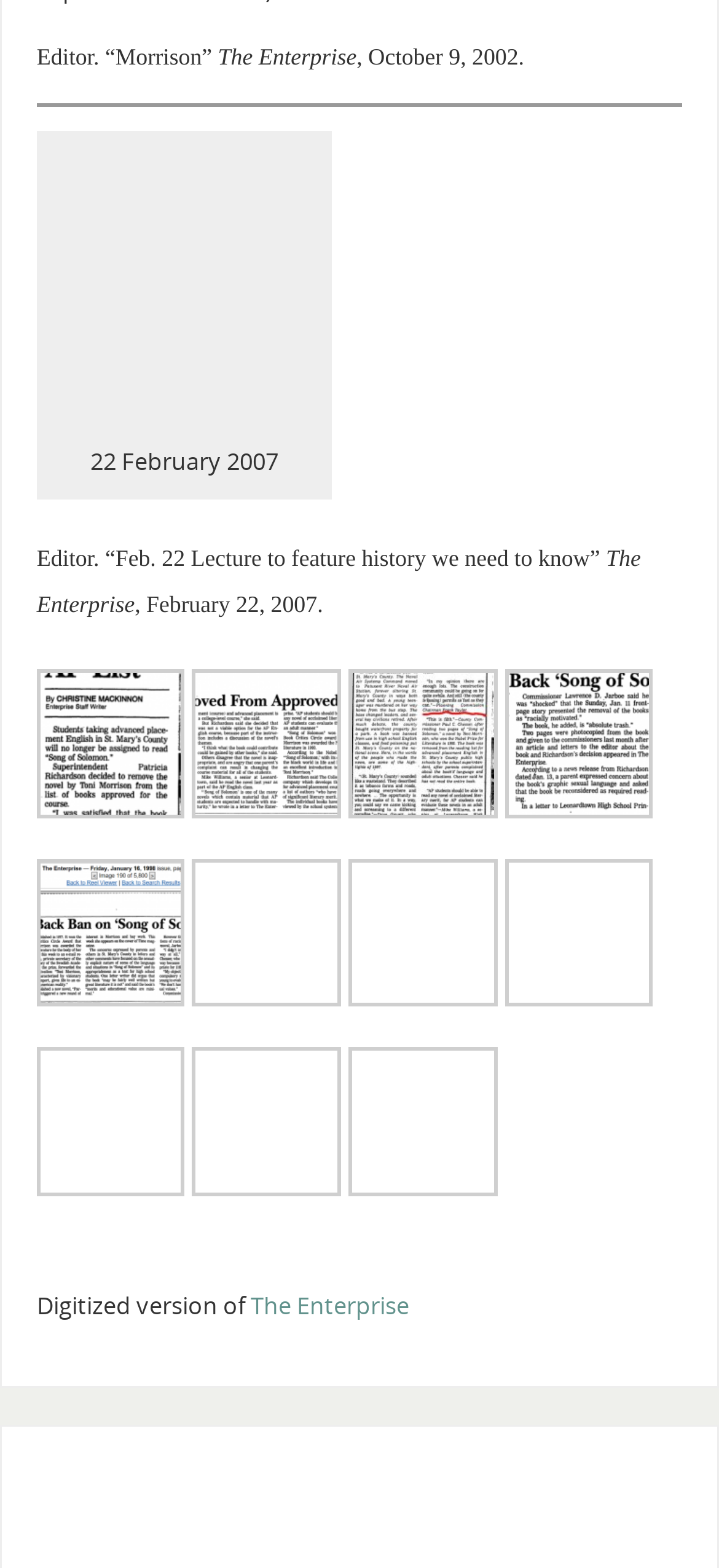Locate the bounding box coordinates of the area you need to click to fulfill this instruction: 'go to The Enterprise webpage'. The coordinates must be in the form of four float numbers ranging from 0 to 1: [left, top, right, bottom].

[0.348, 0.823, 0.569, 0.843]